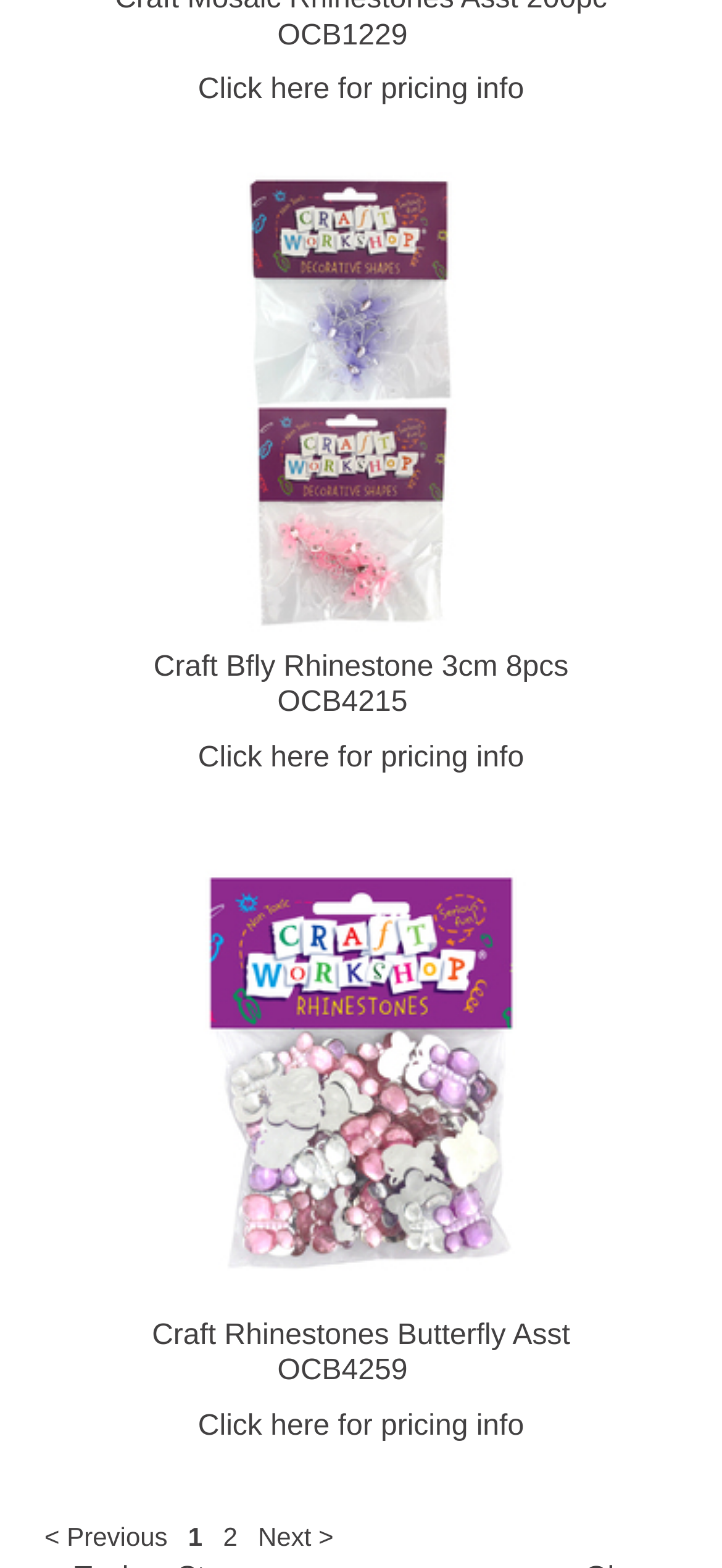Bounding box coordinates should be in the format (top-left x, top-left y, bottom-right x, bottom-right y) and all values should be floating point numbers between 0 and 1. Determine the bounding box coordinate for the UI element described as: 1

[0.25, 0.969, 0.291, 0.99]